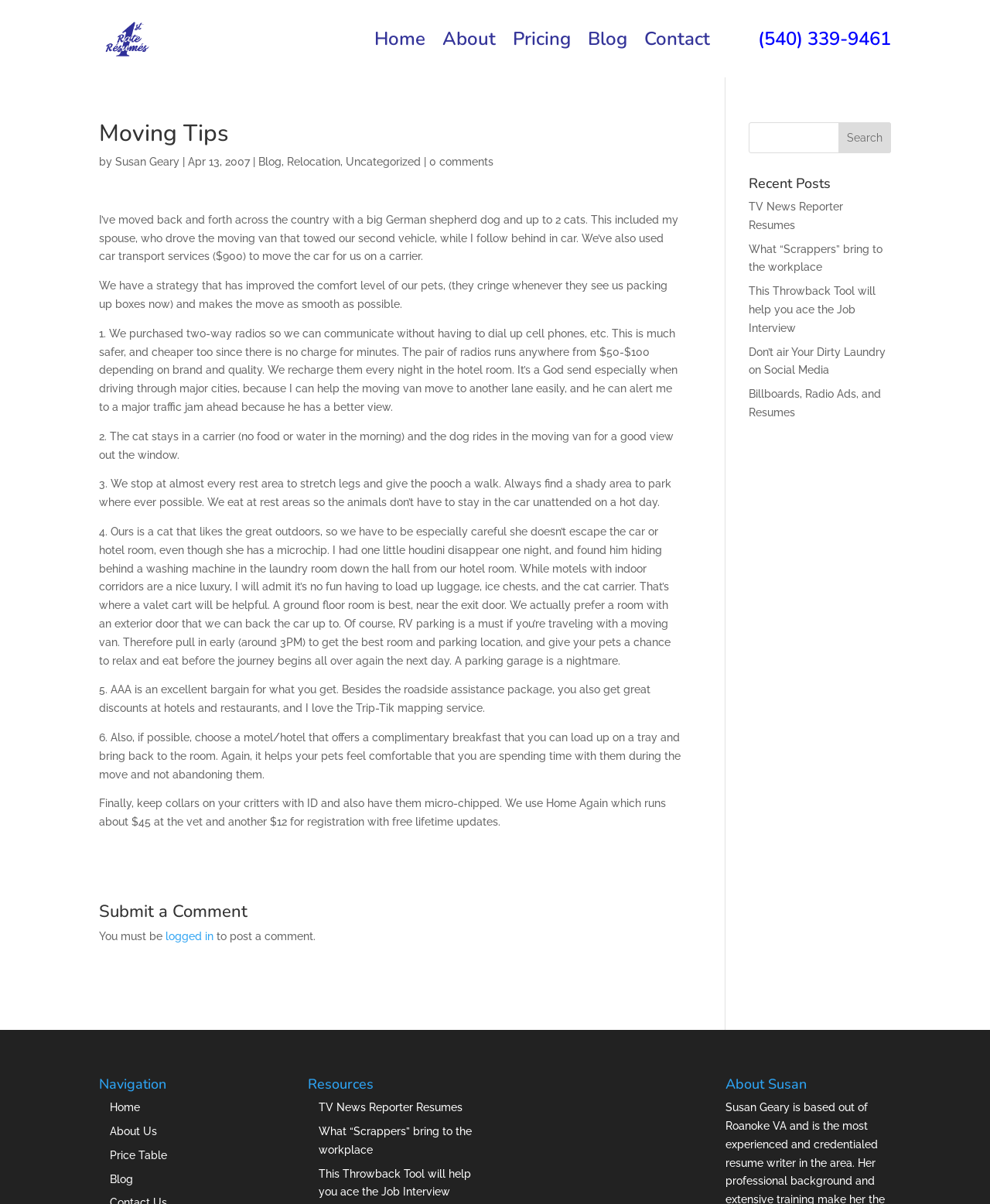Detail the features and information presented on the webpage.

This webpage is about moving tips, specifically sharing the author's personal experience of moving with pets. At the top, there is a navigation bar with links to "Home", "About", "Pricing", "Blog", and "Contact". Below the navigation bar, there is a heading "Moving Tips" followed by the author's name and date of publication.

The main content of the webpage is divided into several sections. The first section describes the author's experience of moving with a big German shepherd dog and up to 2 cats, including their spouse who drove the moving van. The second section provides six tips for making the move comfortable for pets, including using two-way radios, keeping the cat in a carrier, stopping at rest areas, and choosing pet-friendly hotels.

Below the main content, there are several sections. On the left, there is a section titled "Recent Posts" with links to five recent blog posts. On the right, there is a search bar with a button labeled "Search". Below the search bar, there is a section titled "Navigation" with links to "Home", "About Us", "Price Table", and "Blog". Further down, there is a section titled "Resources" with links to three resources, and finally, a section titled "About Susan".

Throughout the webpage, there are no images, but there are several links to other pages and resources. The overall layout is organized, with clear headings and concise text.